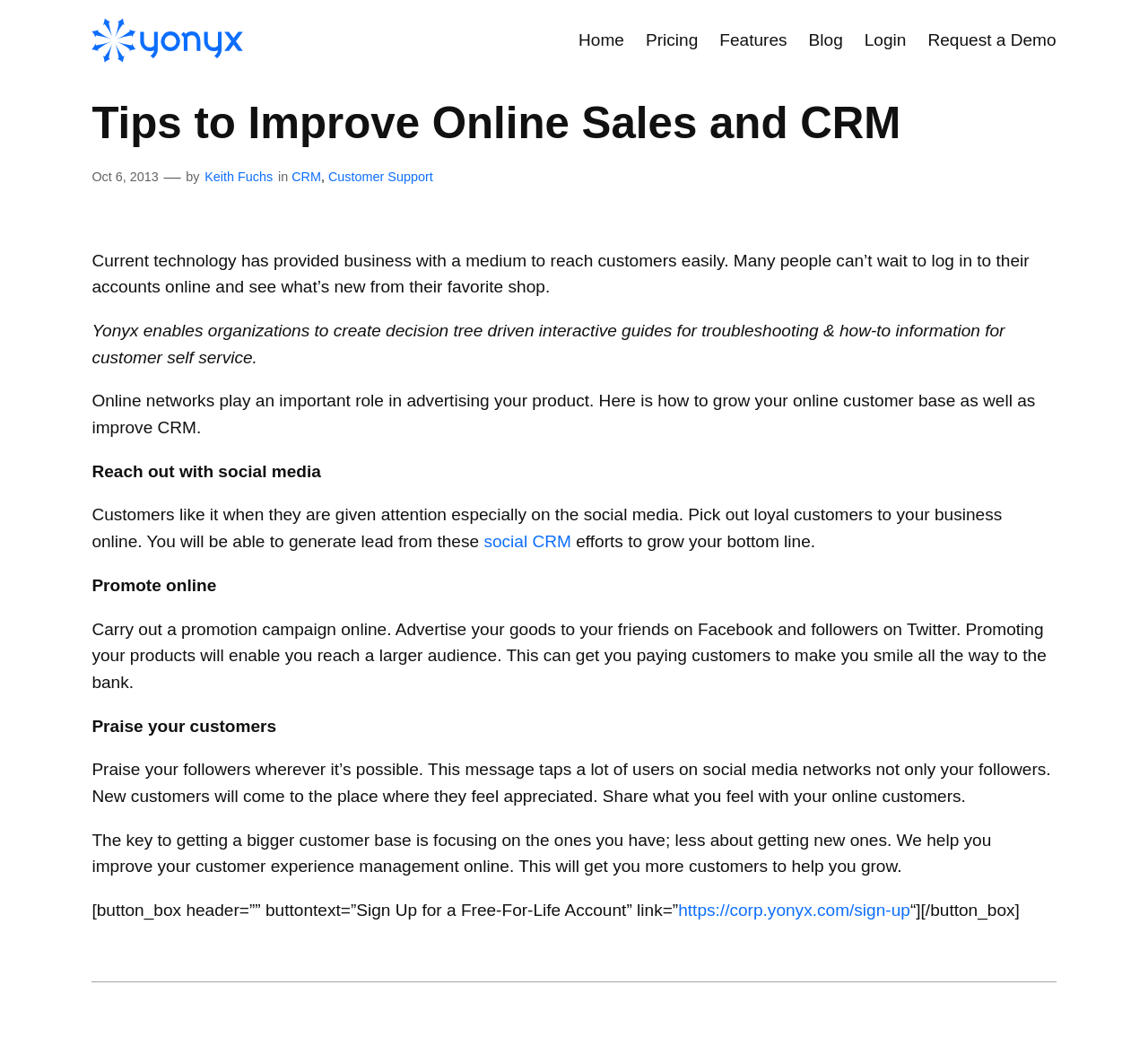Find the bounding box coordinates for the element that must be clicked to complete the instruction: "Learn more about CRM". The coordinates should be four float numbers between 0 and 1, indicated as [left, top, right, bottom].

[0.254, 0.162, 0.28, 0.175]